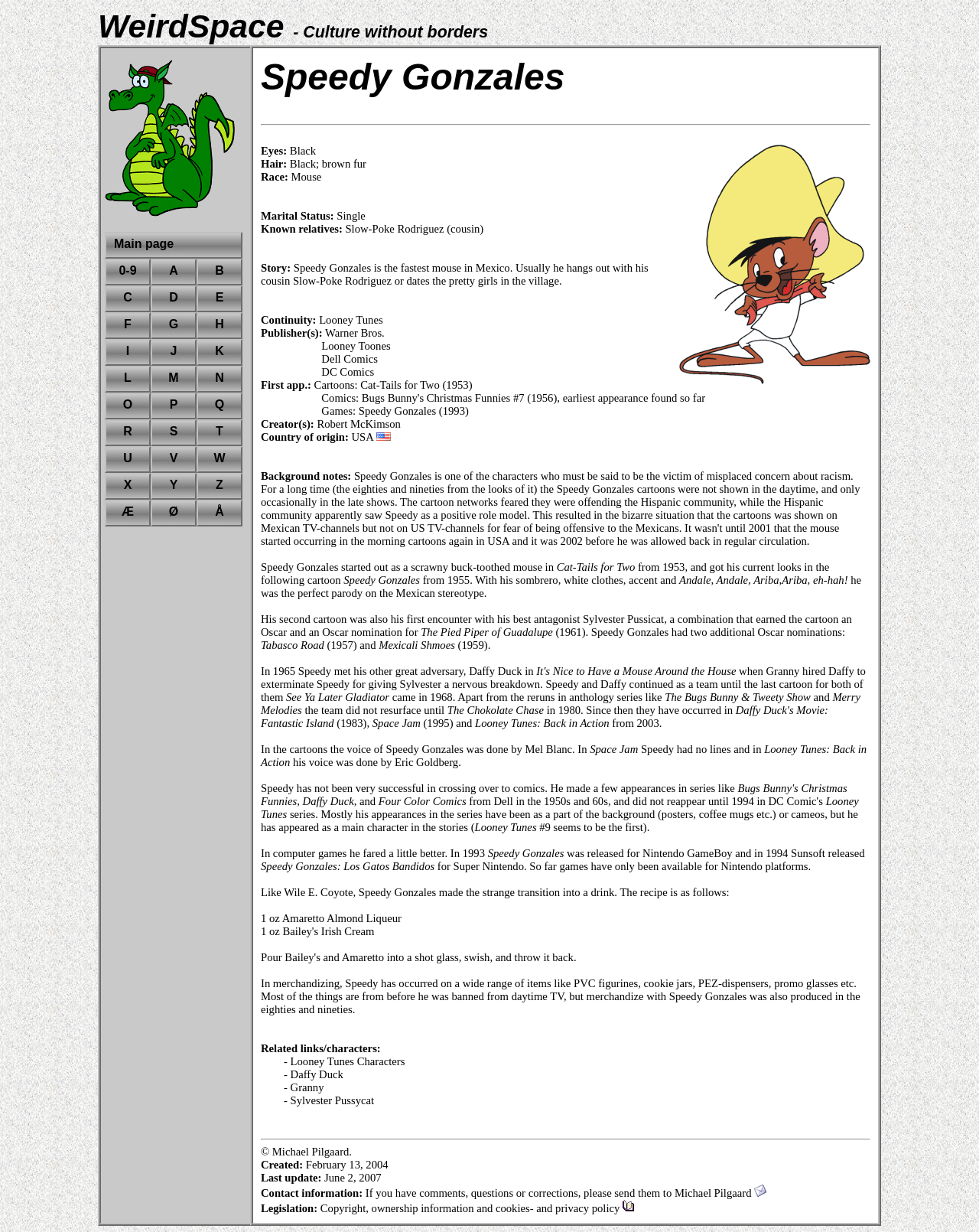Locate the bounding box coordinates of the clickable region necessary to complete the following instruction: "Click on the 'S' link". Provide the coordinates in the format of four float numbers between 0 and 1, i.e., [left, top, right, bottom].

[0.154, 0.34, 0.201, 0.362]